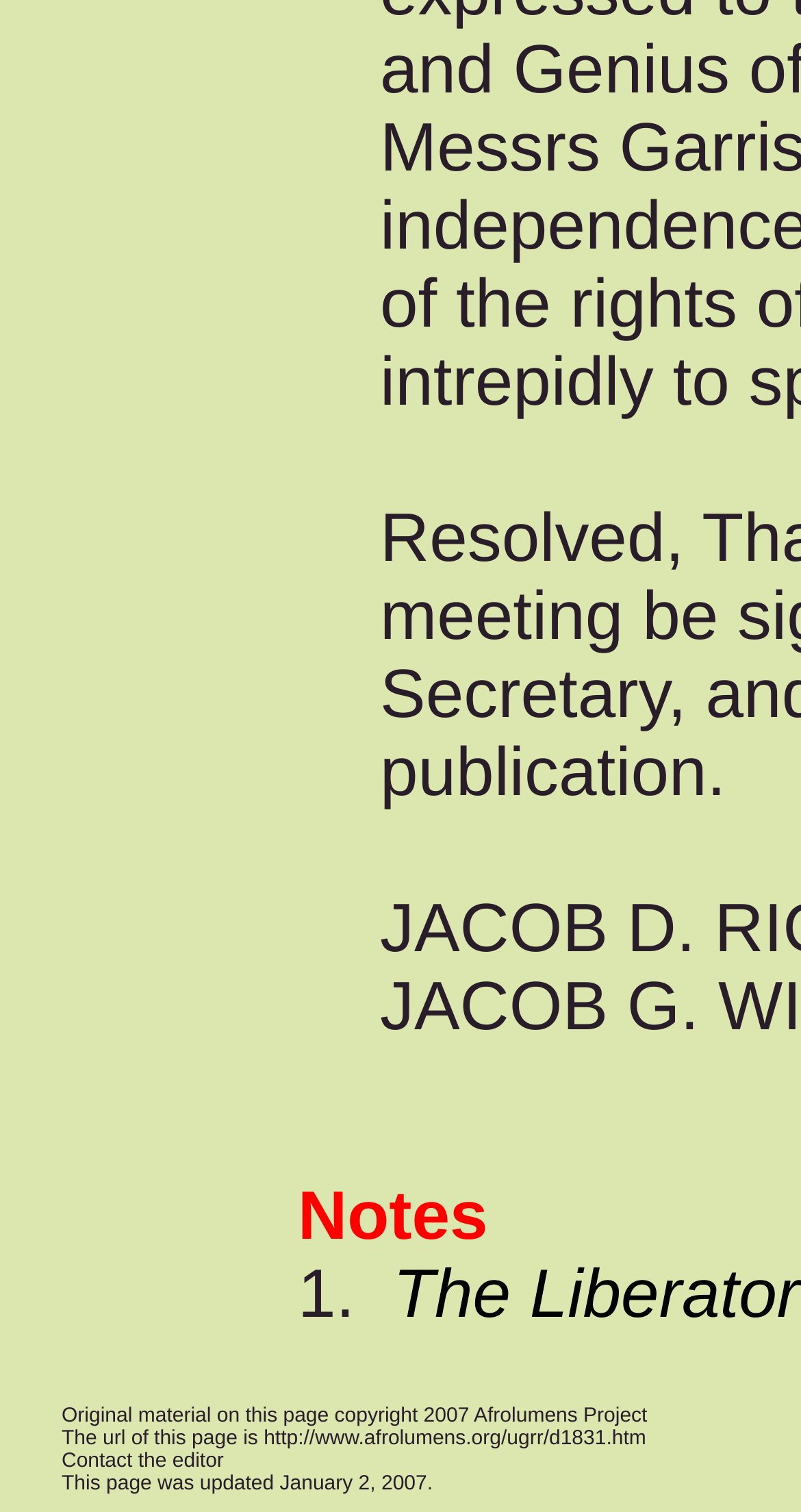Provide the bounding box for the UI element matching this description: "1".

[0.372, 0.831, 0.419, 0.881]